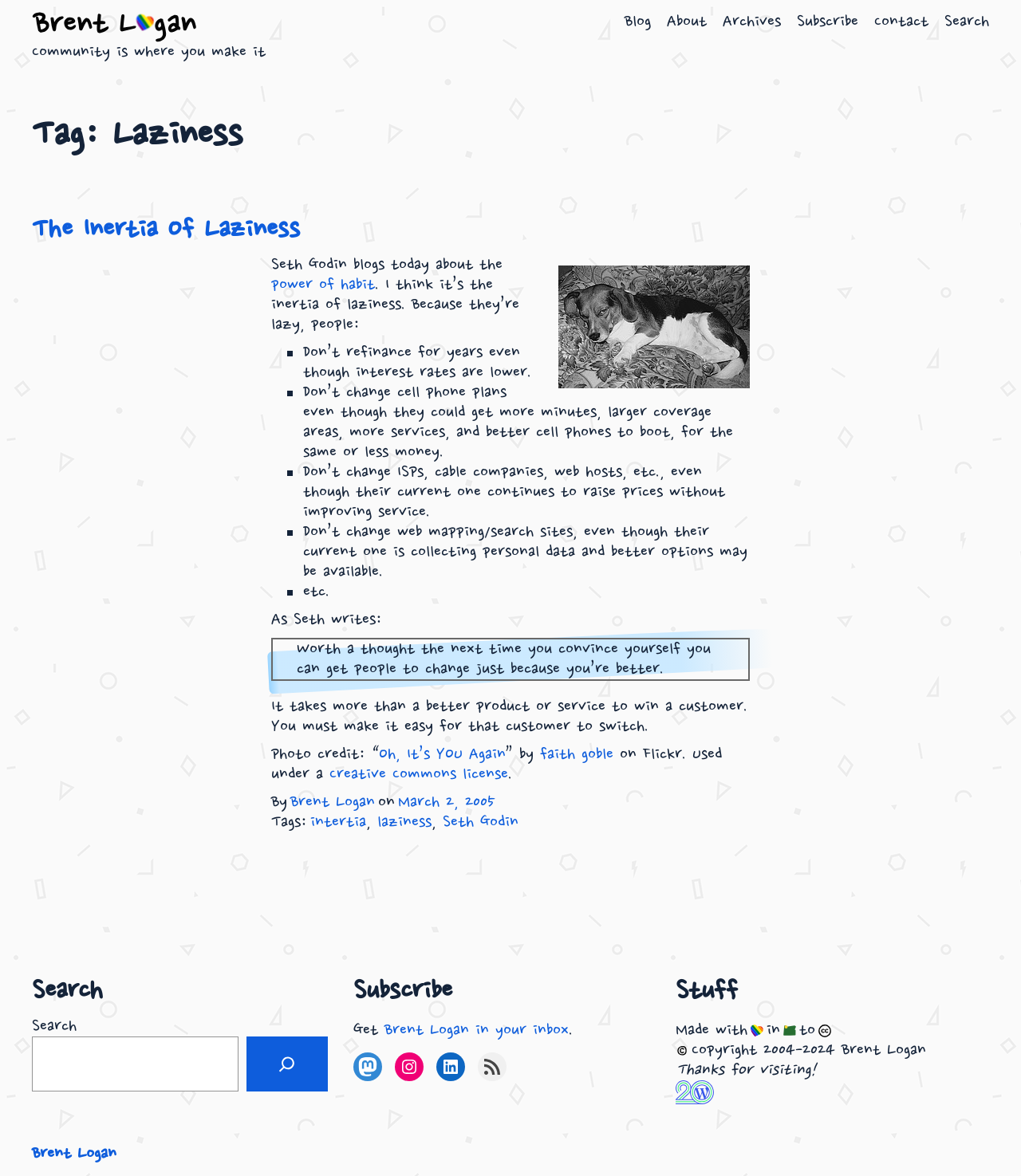Identify the bounding box of the HTML element described here: "Mastodon". Provide the coordinates as four float numbers between 0 and 1: [left, top, right, bottom].

[0.346, 0.895, 0.375, 0.92]